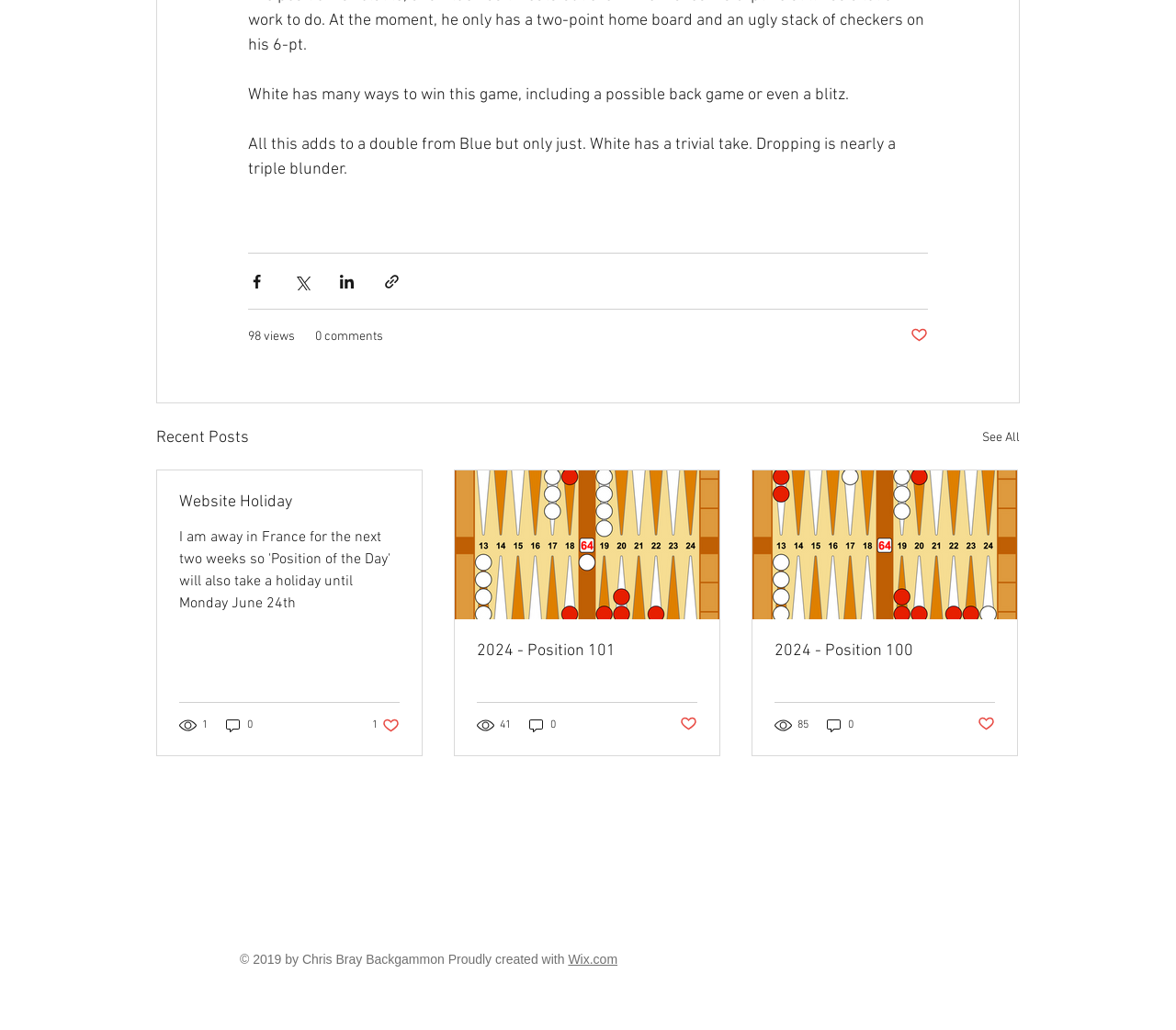Determine the bounding box coordinates for the region that must be clicked to execute the following instruction: "View comments".

[0.229, 0.779, 0.618, 0.91]